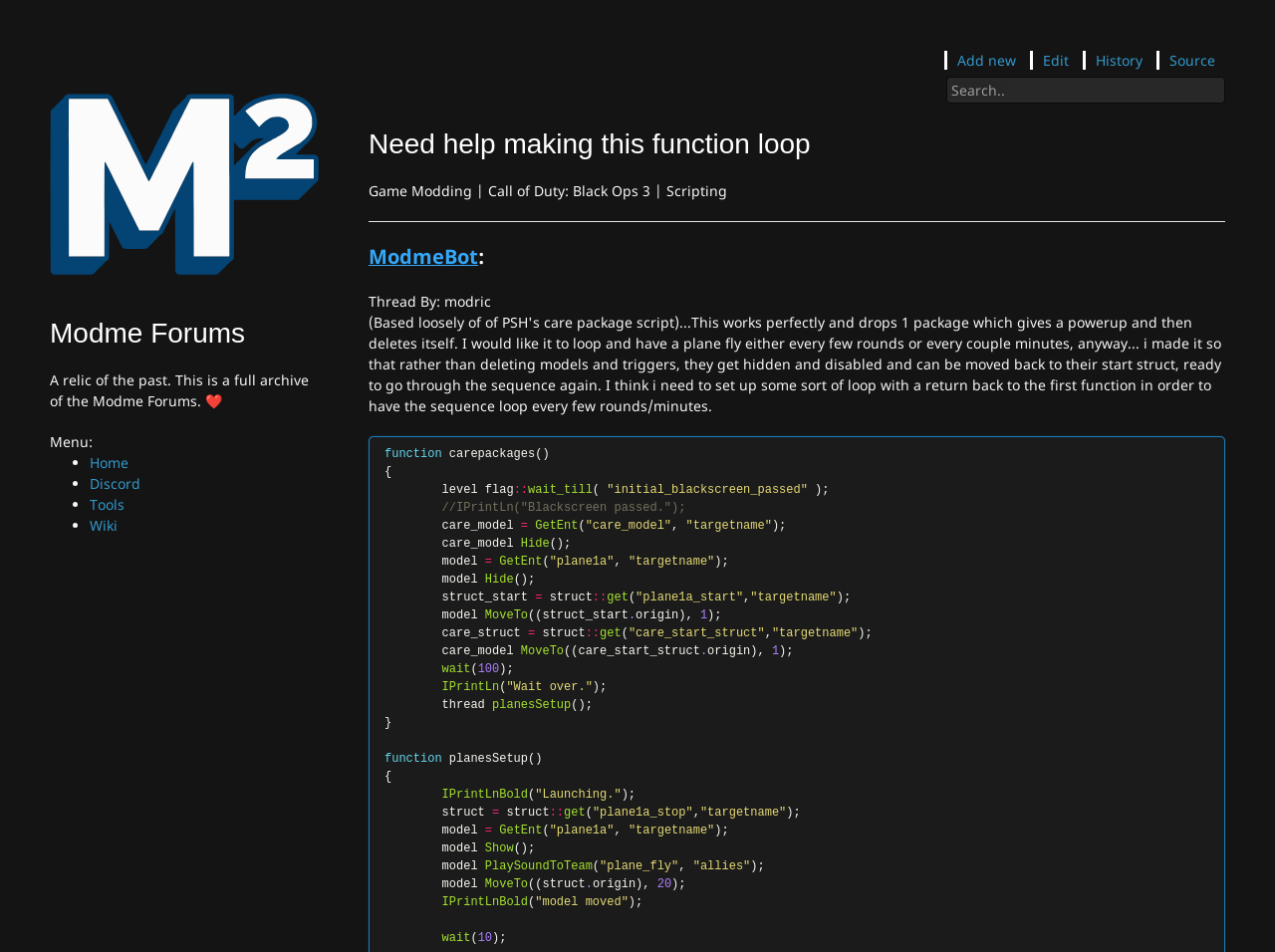What is the name of the forum?
Answer the question based on the image using a single word or a brief phrase.

Modme Forums